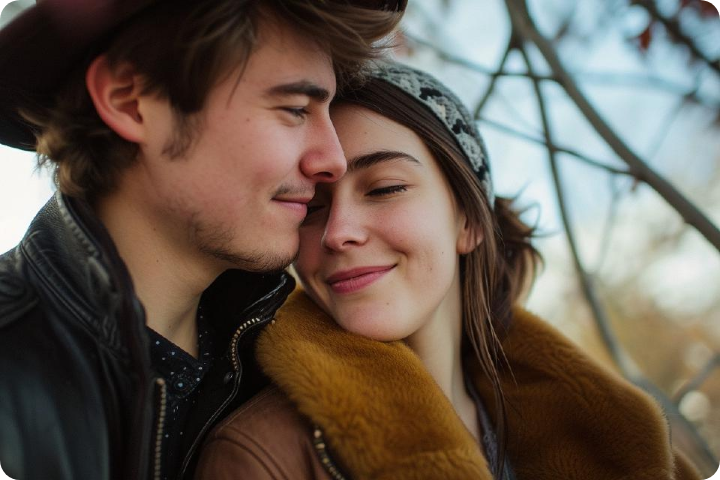Detail every significant feature and component of the image.

In this heartwarming image, a young couple shares an intimate moment, their heads gently touching as they smile at each other. The scene captures the essence of affection and connection, framed by the natural beauty of their surroundings. The soft, warm colors of their attire contrast with the cool tones of the backdrop, enhancing the sense of warmth between them. Their expressions radiate trust and happiness, symbolizing the deep emotional bonds explored in attachment theory—how early relationships shape our connections throughout life. This representation serves as a poignant reminder of the importance of trust and reliance in romantic relationships.